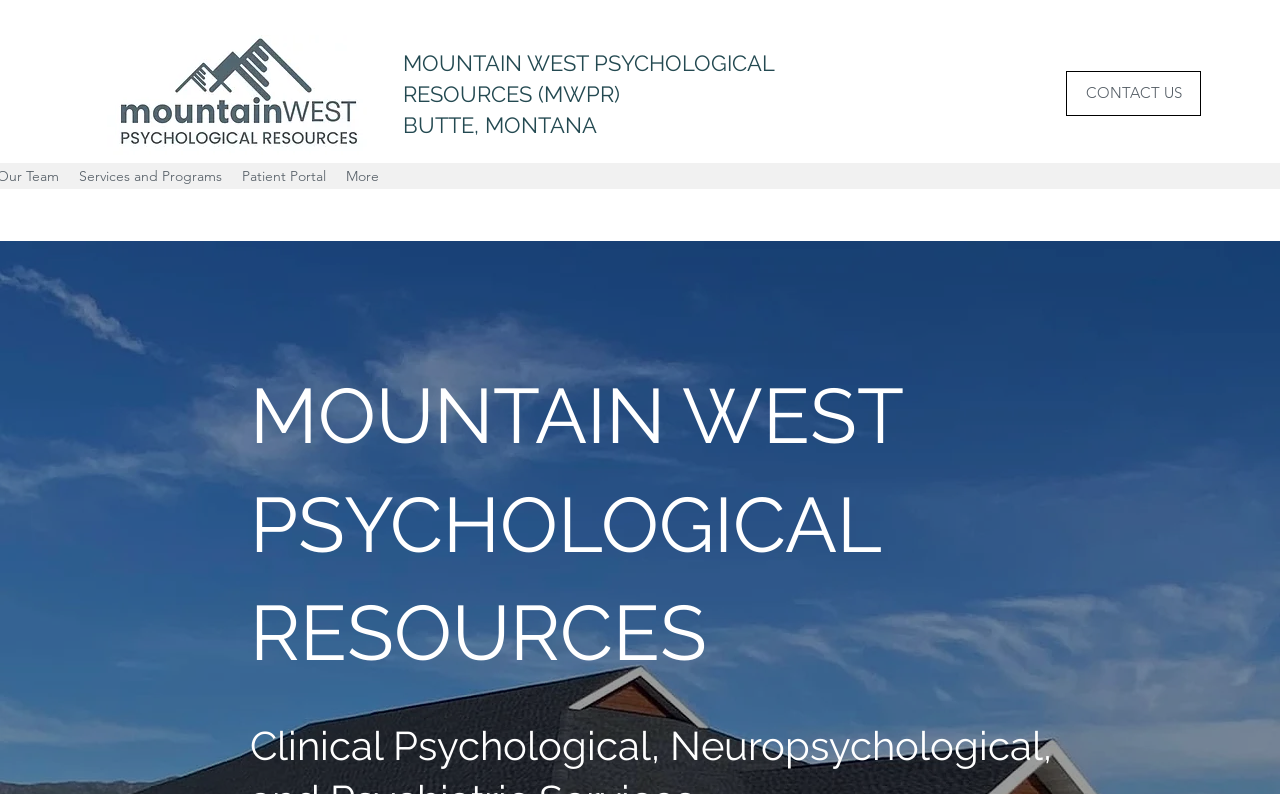Identify the bounding box coordinates for the UI element that matches this description: "Patient Portal".

[0.181, 0.203, 0.262, 0.241]